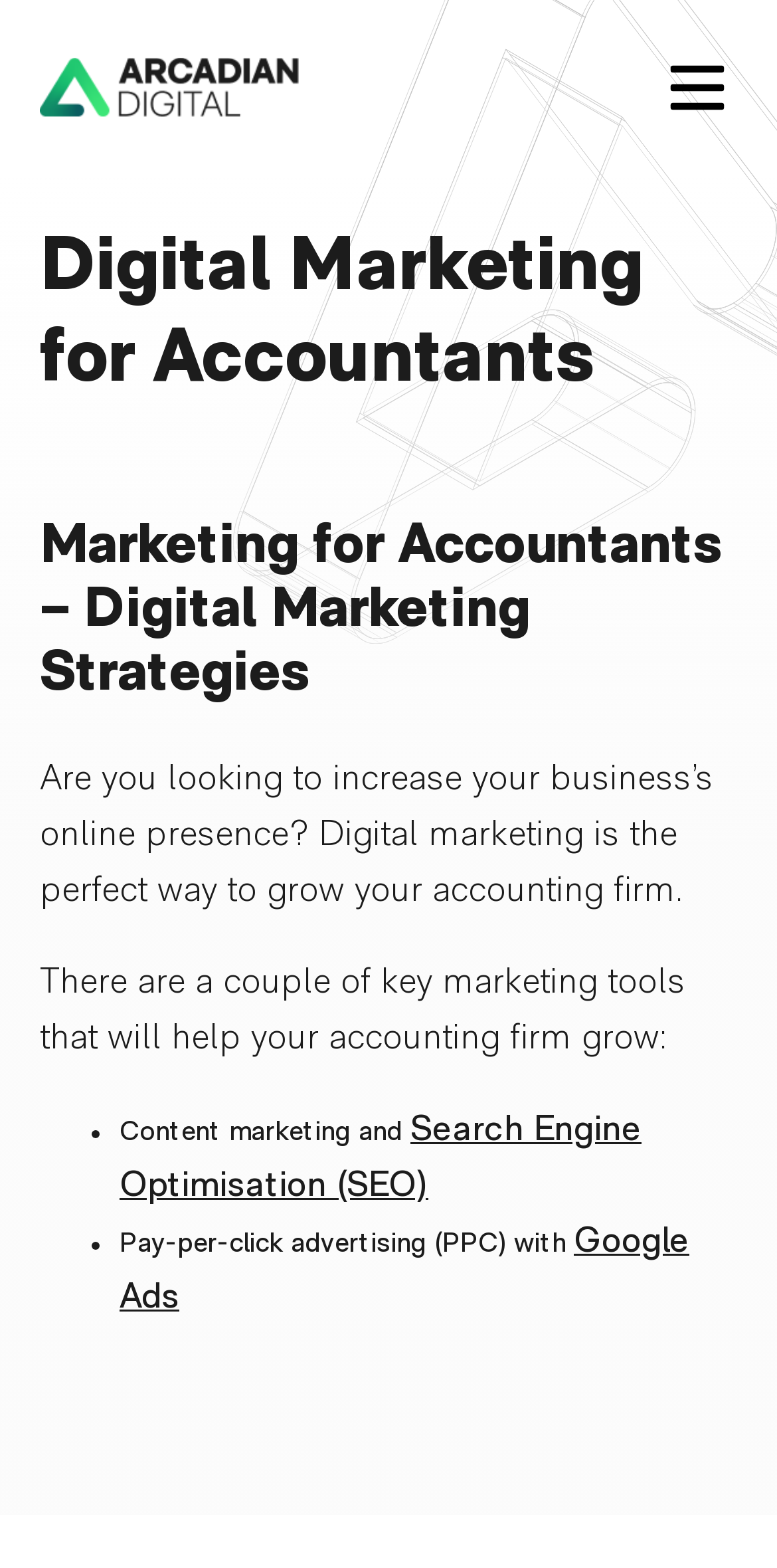Describe in detail what you see on the webpage.

The webpage is about digital marketing services for accountants, specifically highlighting the benefits of increasing online presence through digital marketing strategies. At the top of the page, there is a large image spanning almost the entire width, taking up about 40% of the screen's height. Below the image, there is a link on the left side, accompanied by a small icon. On the right side, there is a button labeled "Open menu" with a small icon.

The main content of the page is divided into sections, with headings and paragraphs of text. The first heading reads "Digital Marketing for Accountants", followed by a subheading "Marketing for Accountants – Digital Marketing Strategies". Below the headings, there is a paragraph of text explaining the importance of digital marketing for accounting firms.

Further down, there is another paragraph of text highlighting the key marketing tools for accounting firms, which are content marketing and pay-per-click advertising (PPC) with Google Ads. These points are listed in bullet form, with links to "Search Engine Optimisation (SEO)" and "Google Ads" for more information.

Overall, the webpage has a clean and organized layout, with a focus on providing information about digital marketing services for accountants.